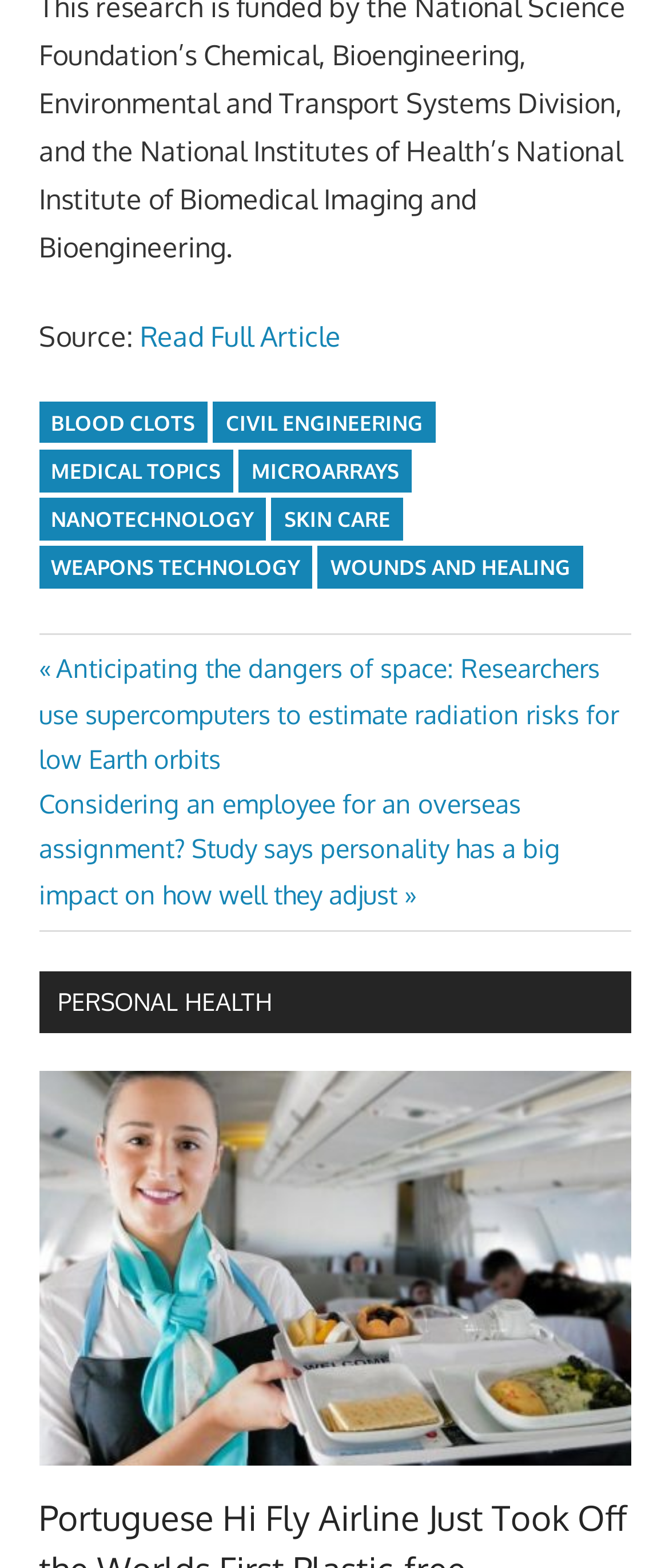Find the bounding box coordinates for the HTML element specified by: "Microarrays".

[0.358, 0.287, 0.615, 0.314]